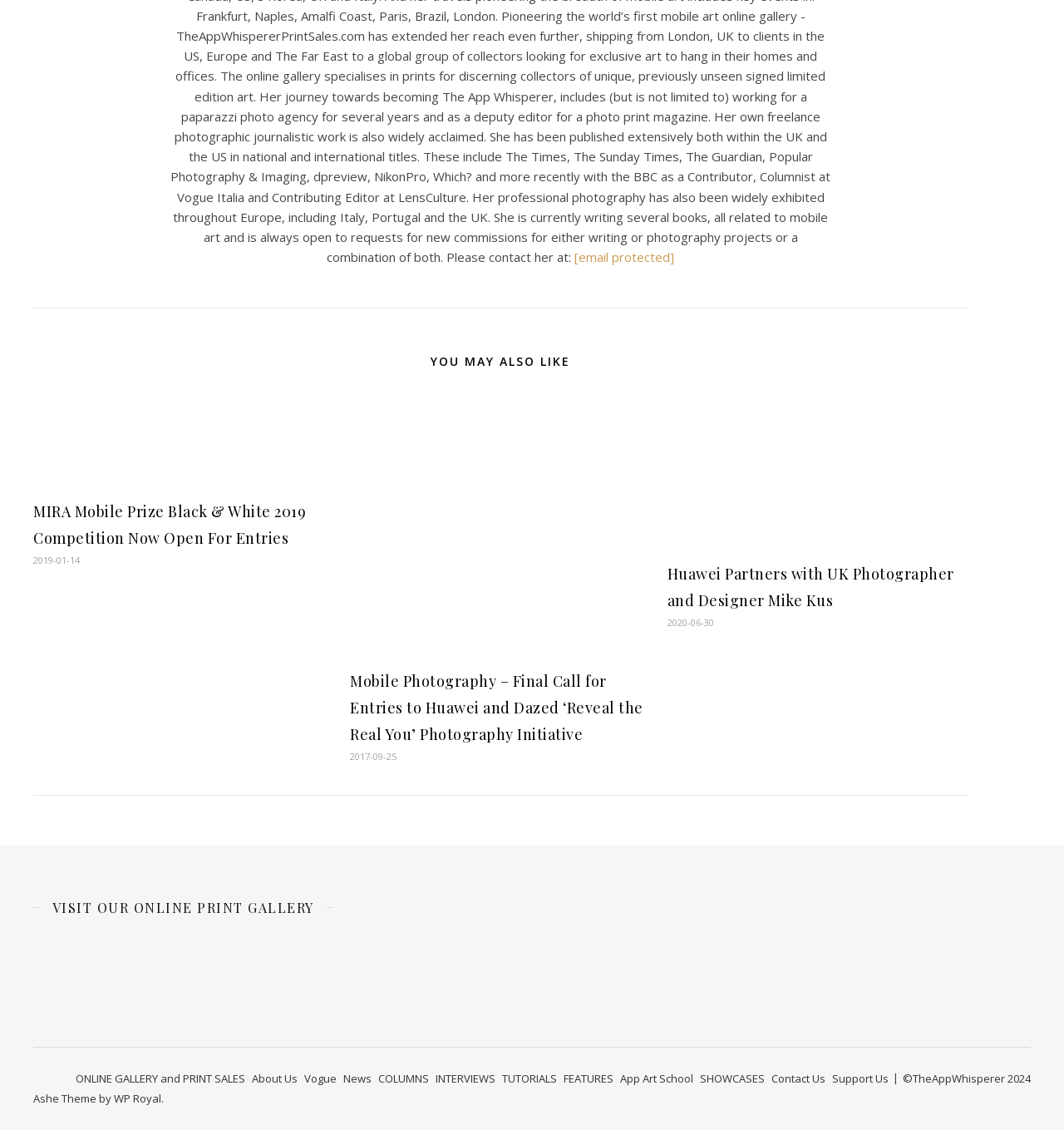What is the name of the online print gallery?
Please respond to the question with as much detail as possible.

The link 'VISIT OUR ONLINE PRINT GALLERY' is located under the heading 'VISIT OUR ONLINE PRINT GALLERY', and the copyright text 'TheAppWhisperer 2024' suggests that TheAppWhisperer is the name of the online print gallery.